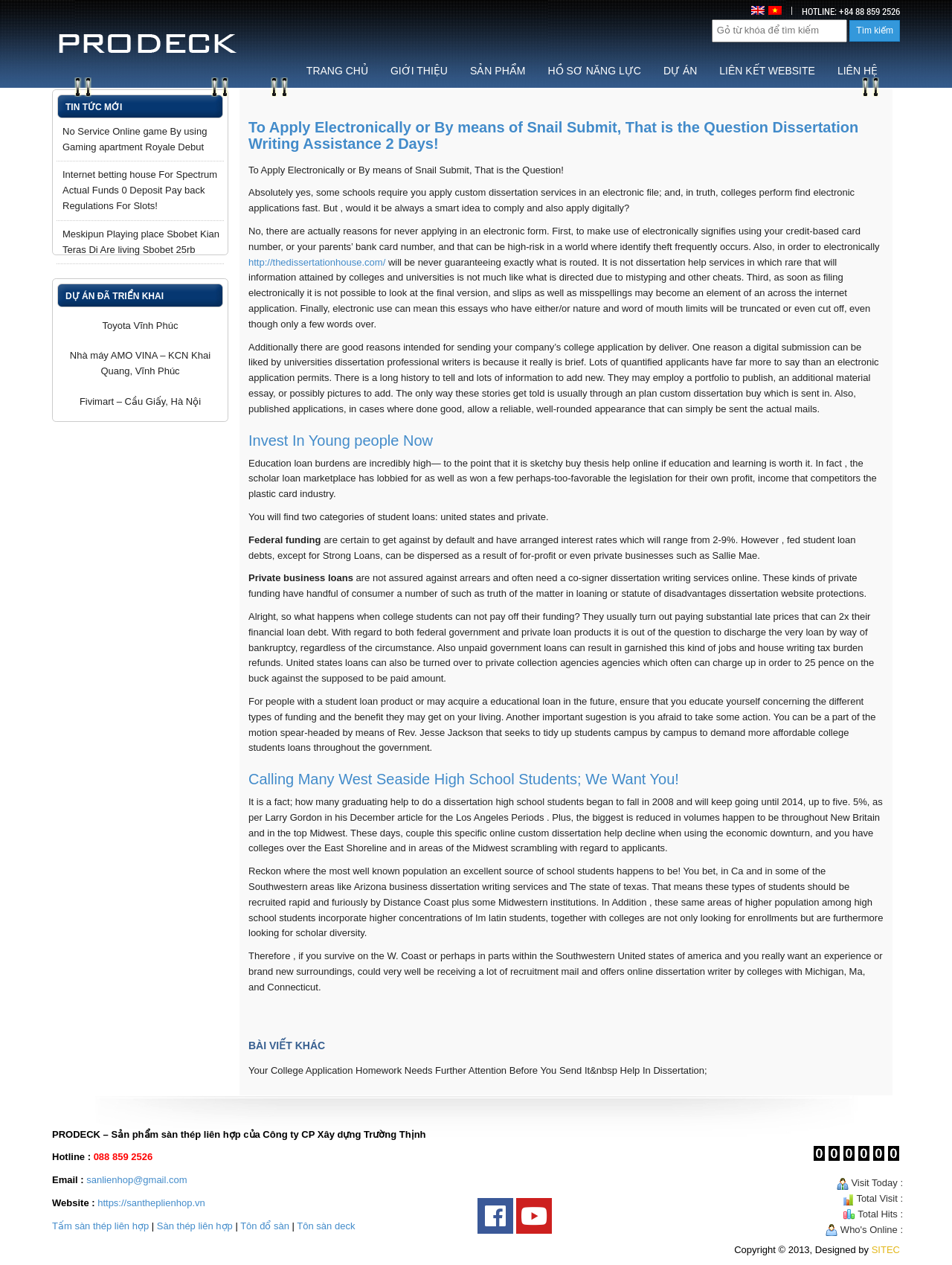Determine the bounding box coordinates of the element's region needed to click to follow the instruction: "Visit the TRANG CHỦ page". Provide these coordinates as four float numbers between 0 and 1, formatted as [left, top, right, bottom].

[0.31, 0.041, 0.398, 0.07]